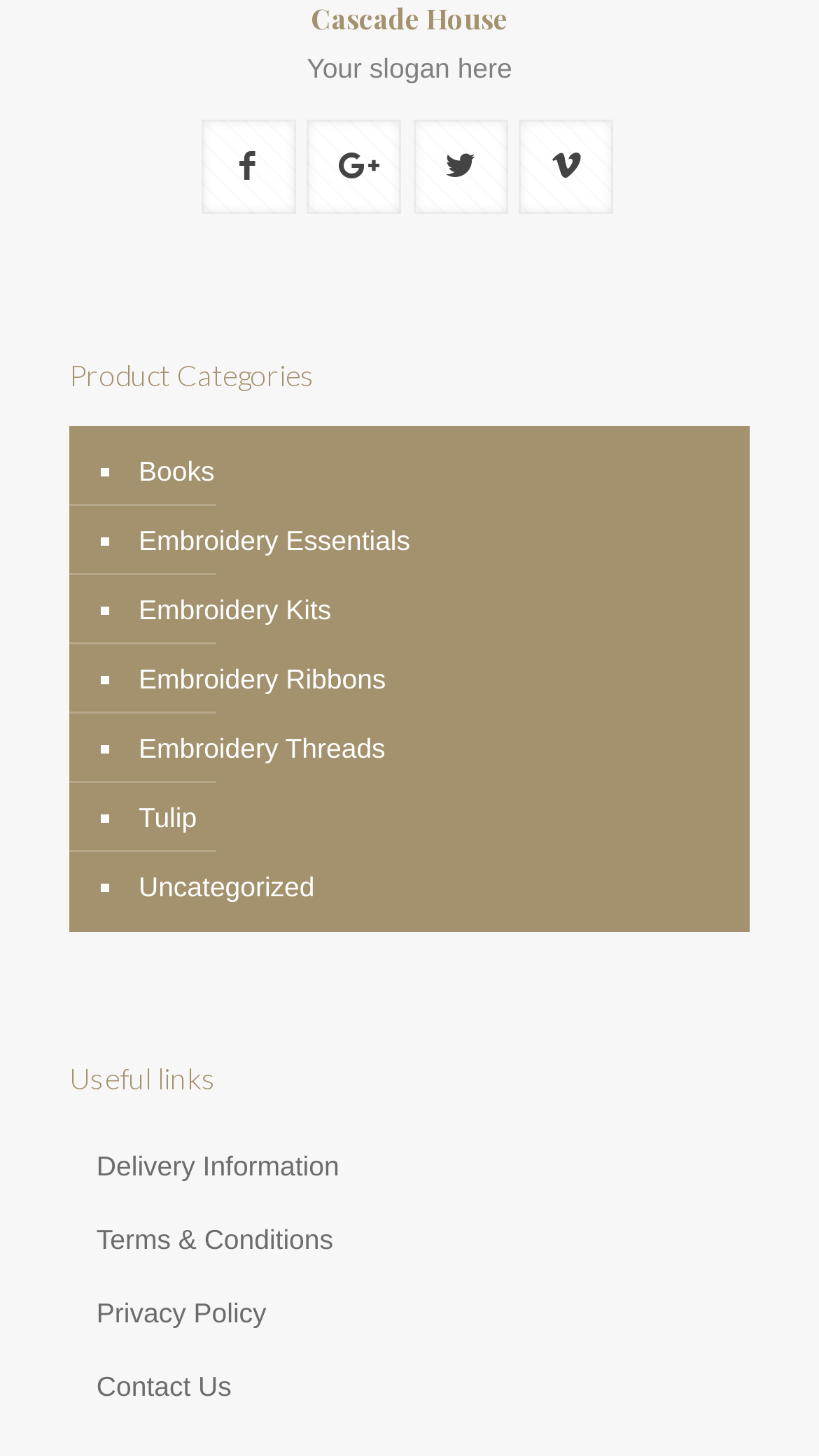Find the bounding box coordinates for the HTML element specified by: "Delivery Information".

[0.118, 0.791, 0.414, 0.812]